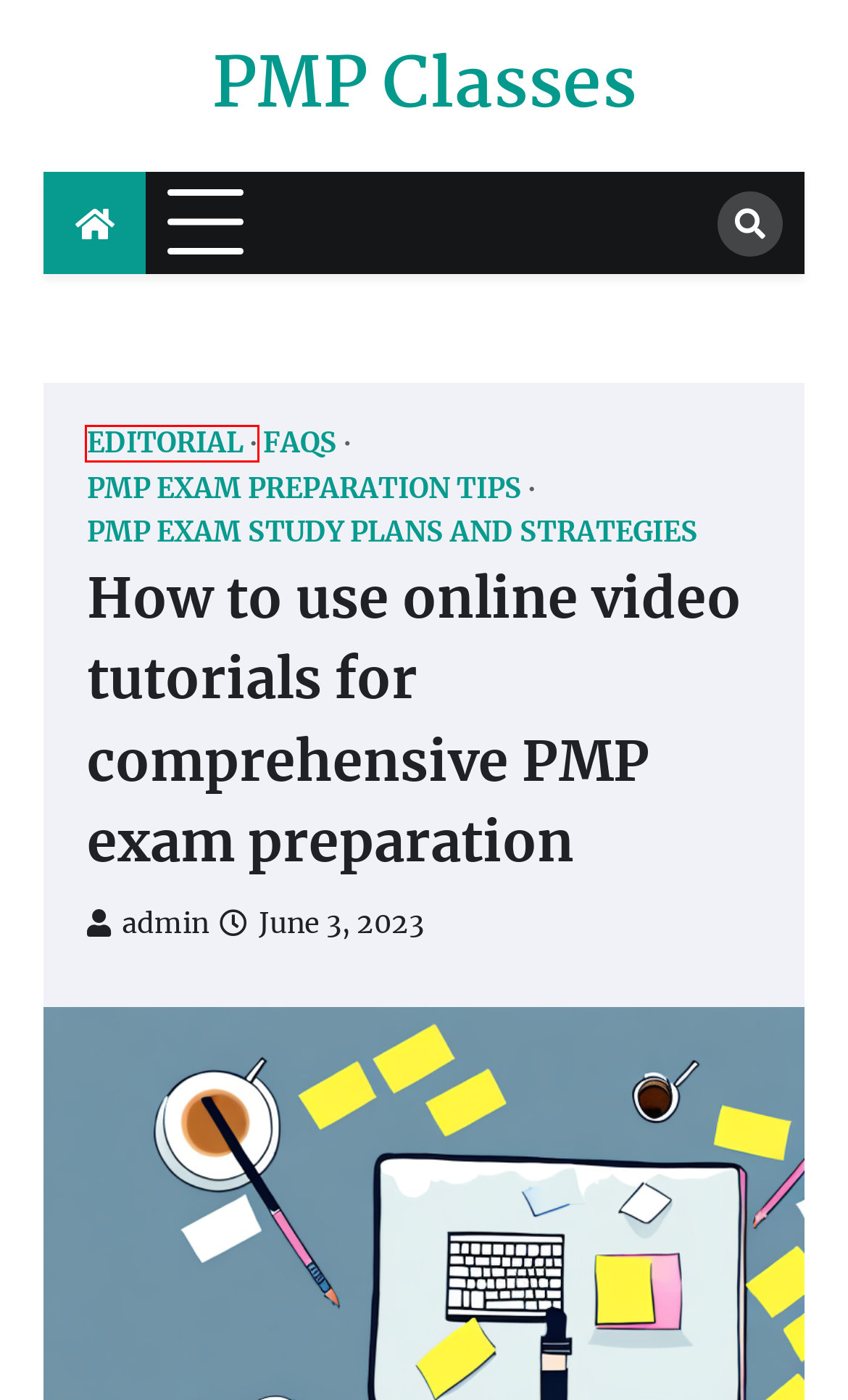Review the webpage screenshot provided, noting the red bounding box around a UI element. Choose the description that best matches the new webpage after clicking the element within the bounding box. The following are the options:
A. PMP Classes
B. PMP Exam Study Plans and Strategies – PMP Classes
C. Editorial – PMP Classes
D. FAQs – PMP Classes
E. admin – PMP Classes
F. How to adapt study strategies based on individual strengths and weaknesses – PMP Classes
G. PMP Exam Preparation Tips – PMP Classes
H. Uncategorized – PMP Classes

C